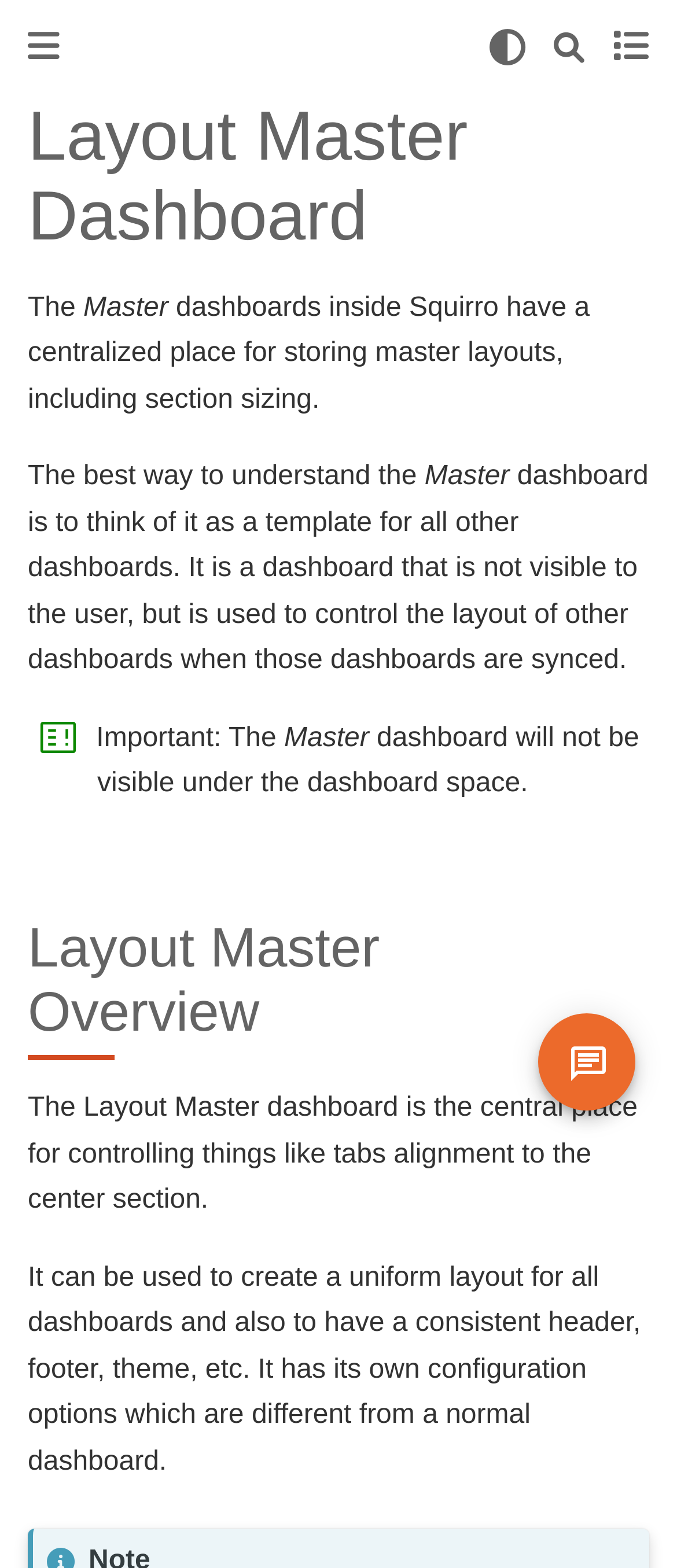Using the elements shown in the image, answer the question comprehensively: What is the main function of the Layout Master dashboard?

The main function of the Layout Master dashboard is to control the layout of other dashboards, and it is used to create a uniform layout for all dashboards.